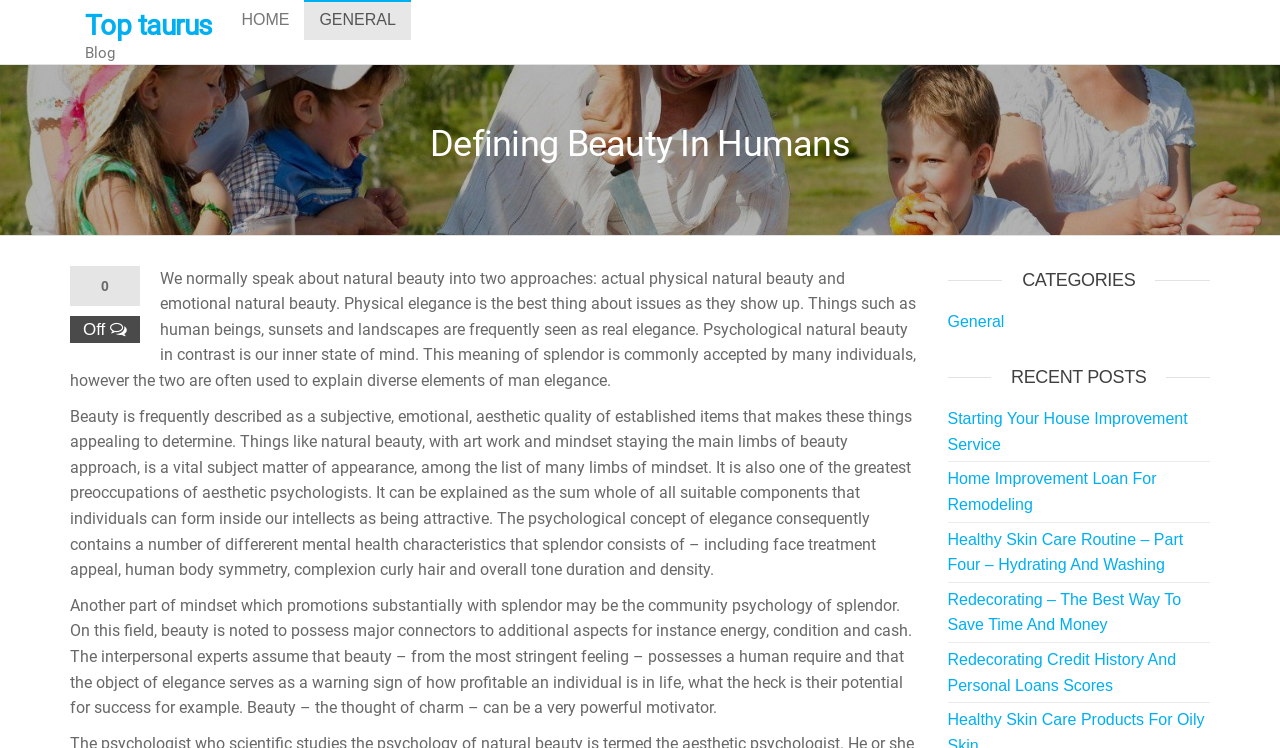Answer the question with a brief word or phrase:
What is the main topic of this webpage?

Beauty